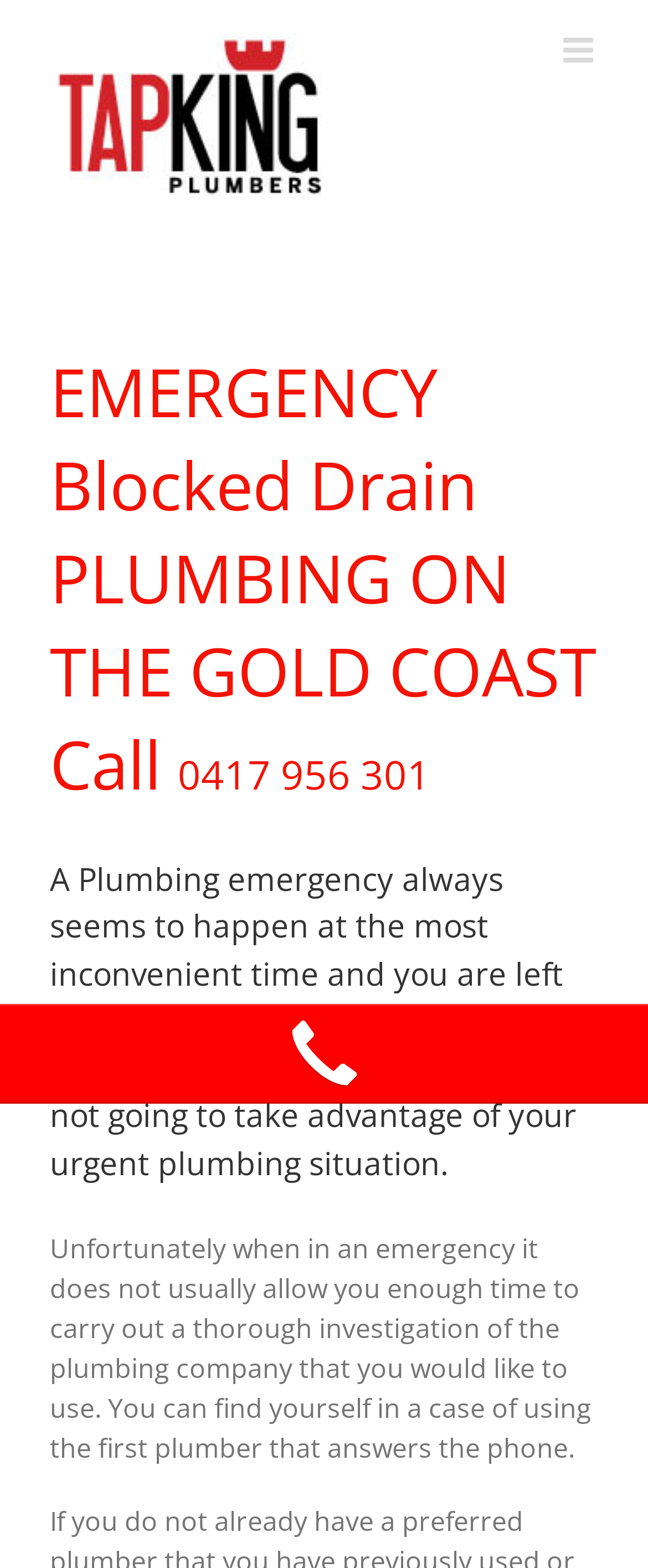What is the company's specialty?
Please provide a full and detailed response to the question.

The company's specialty can be inferred from the text 'We specialise in no dig drain inspections and can locate problems without the mess' which suggests that the company has expertise in no dig drain inspections, a specific type of plumbing service.